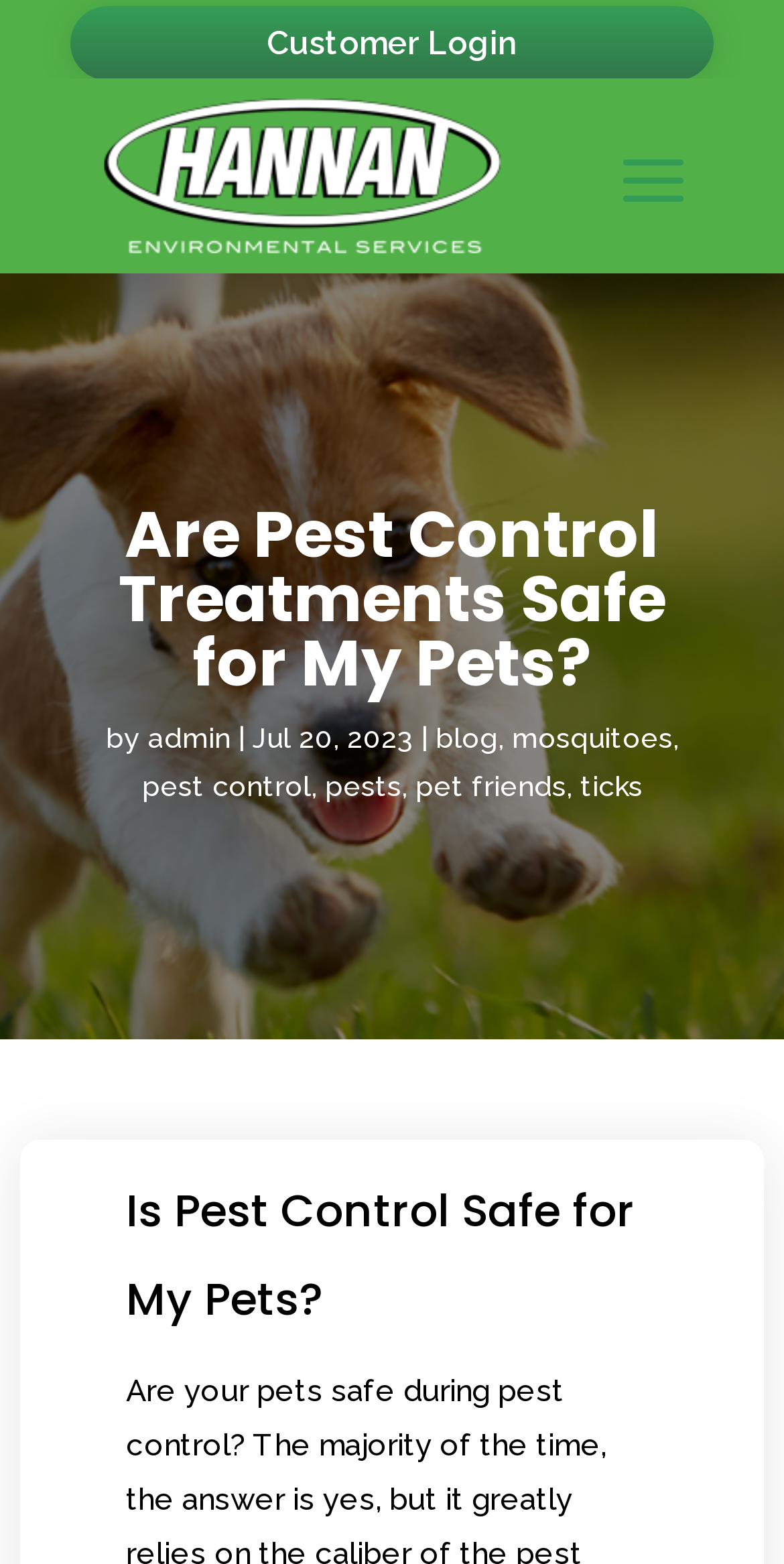Is there a customer login feature on the page?
Provide a detailed answer to the question using information from the image.

I found the customer login feature by looking at the link element with the text 'Customer Login' which is located at the top of the page, indicating that customers can log in to their accounts.